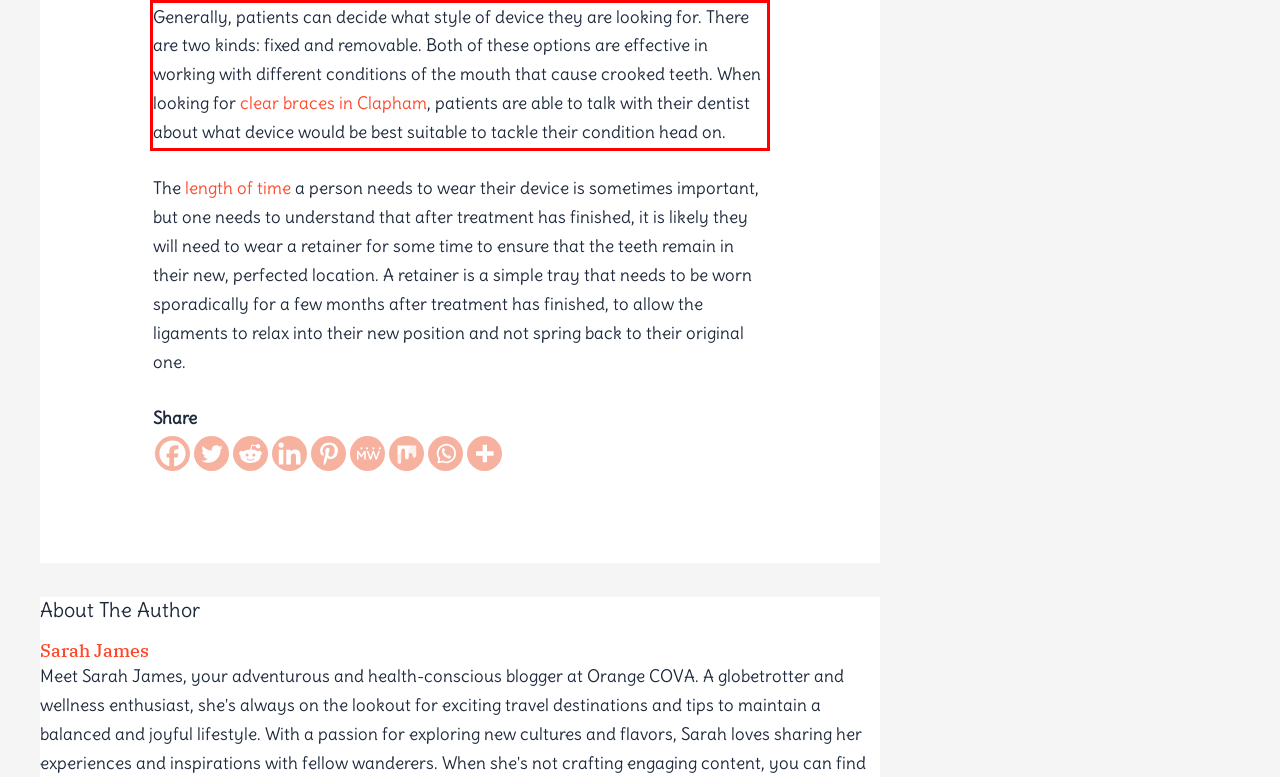The screenshot provided shows a webpage with a red bounding box. Apply OCR to the text within this red bounding box and provide the extracted content.

Generally, patients can decide what style of device they are looking for. There are two kinds: fixed and removable. Both of these options are effective in working with different conditions of the mouth that cause crooked teeth. When looking for clear braces in Clapham, patients are able to talk with their dentist about what device would be best suitable to tackle their condition head on.